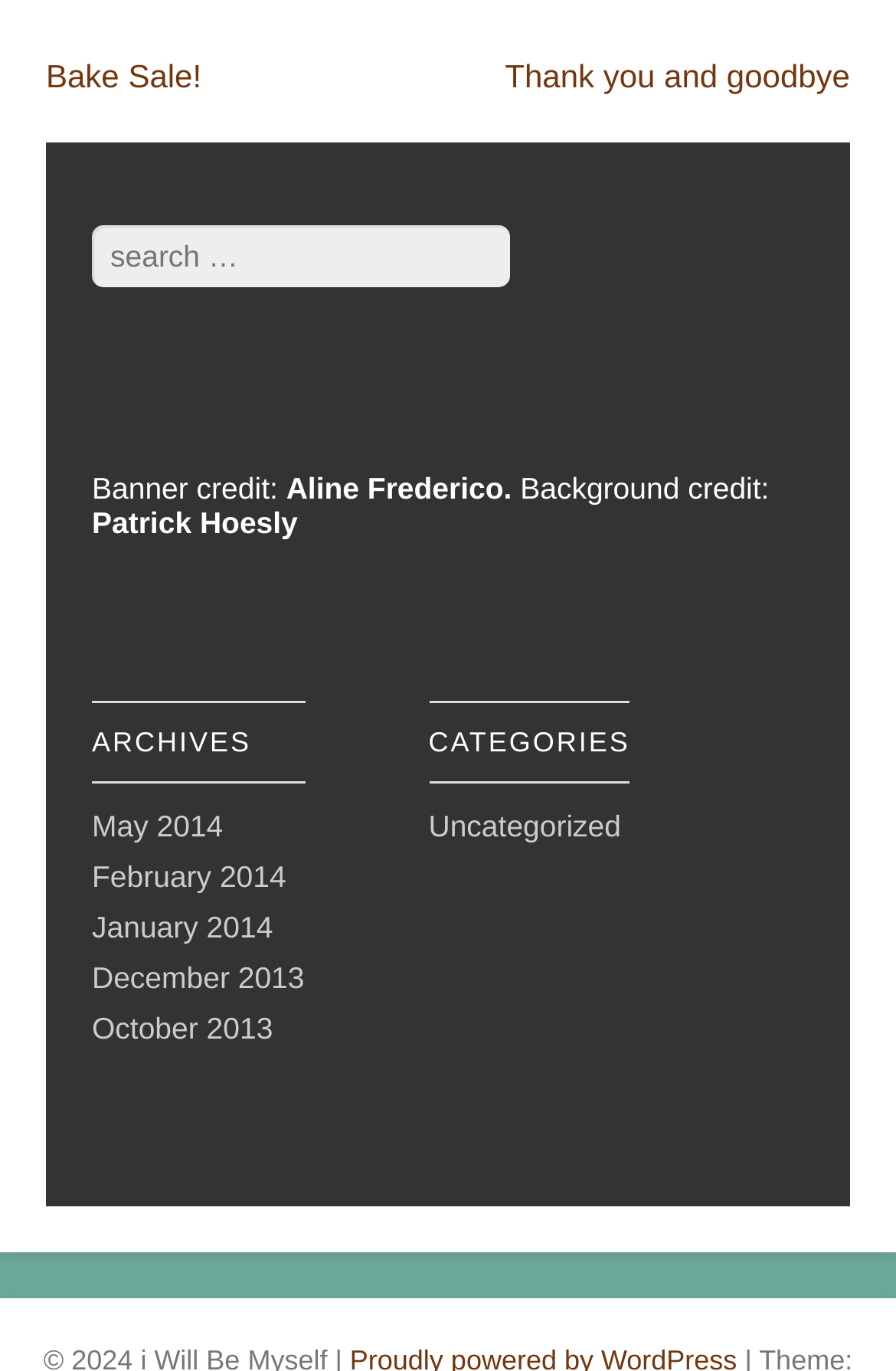Specify the bounding box coordinates of the area to click in order to follow the given instruction: "Go to Bake Sale!."

[0.051, 0.042, 0.225, 0.069]